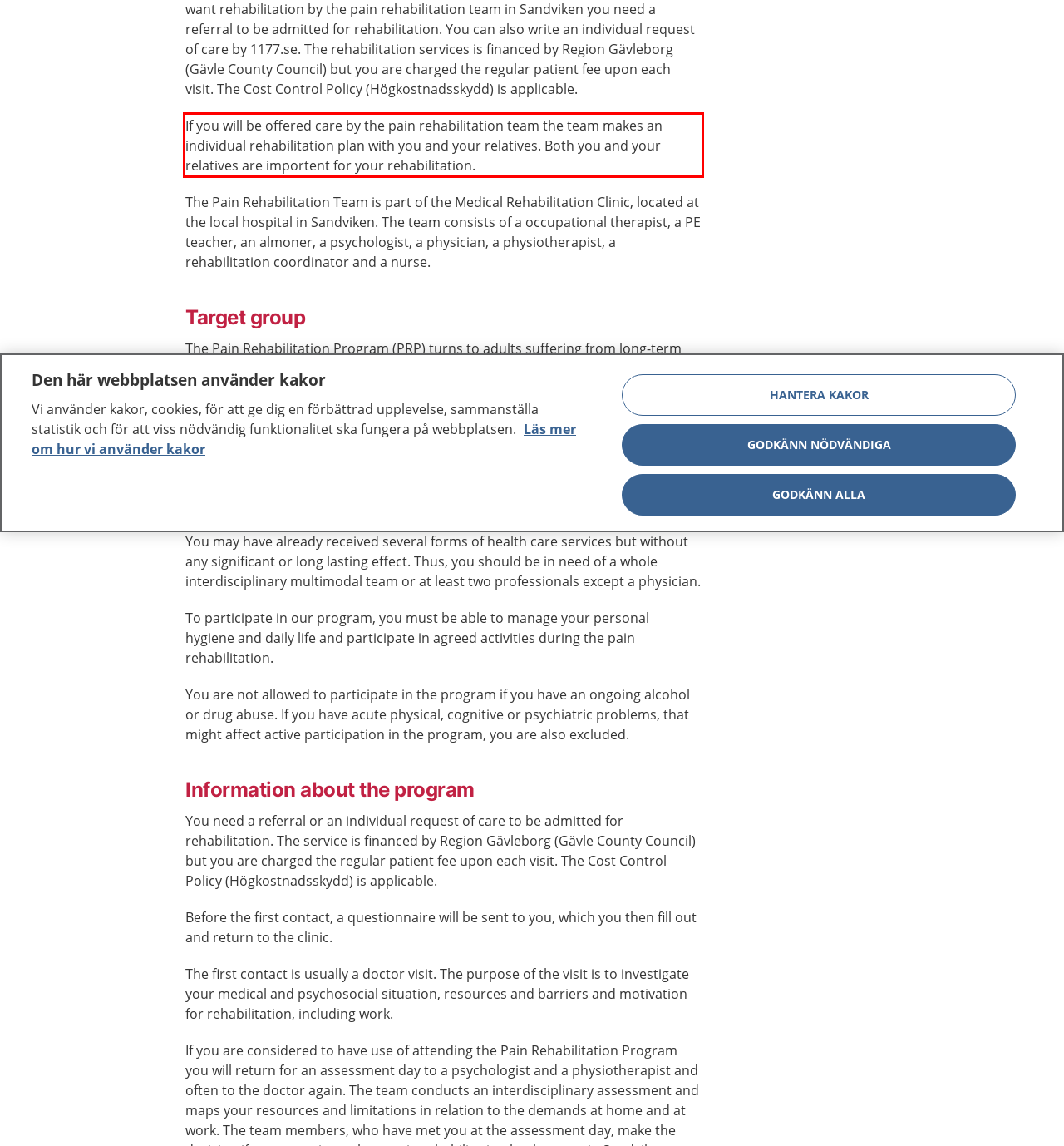Given a webpage screenshot, locate the red bounding box and extract the text content found inside it.

If you will be offered care by the pain rehabilitation team the team makes an individual rehabilitation plan with you and your relatives. Both you and your relatives are importent for your rehabilitation.